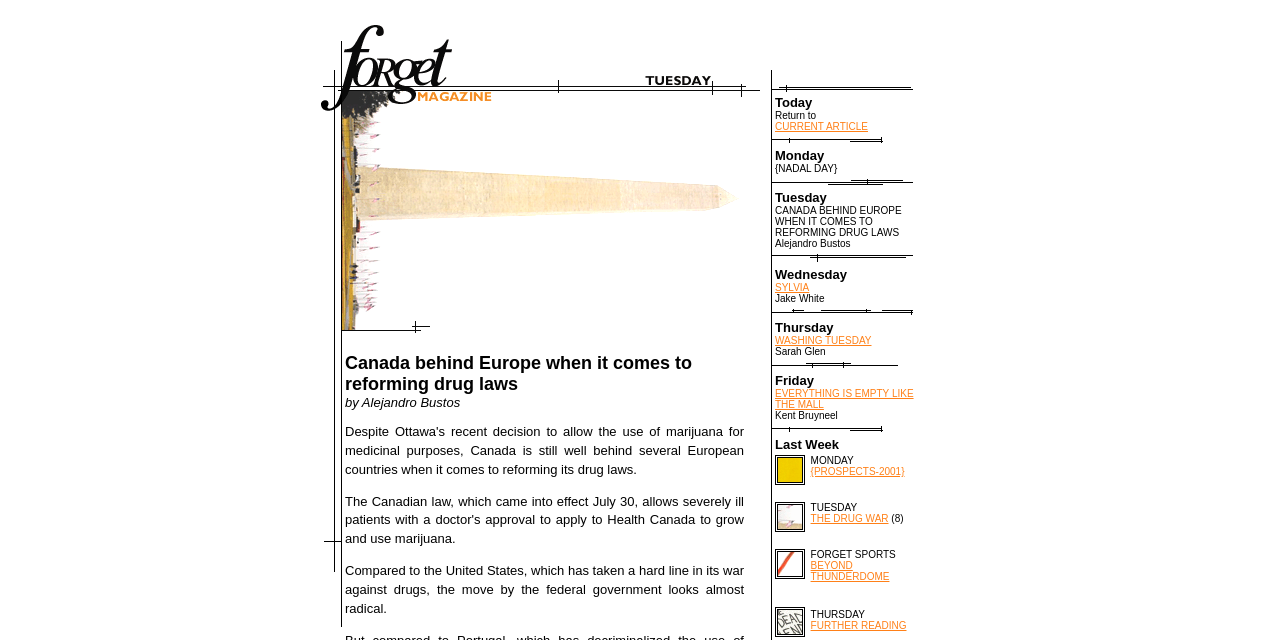Highlight the bounding box coordinates of the element that should be clicked to carry out the following instruction: "Explore EVERYTHING IS EMPTY LIKE THE MALL". The coordinates must be given as four float numbers ranging from 0 to 1, i.e., [left, top, right, bottom].

[0.605, 0.606, 0.714, 0.641]